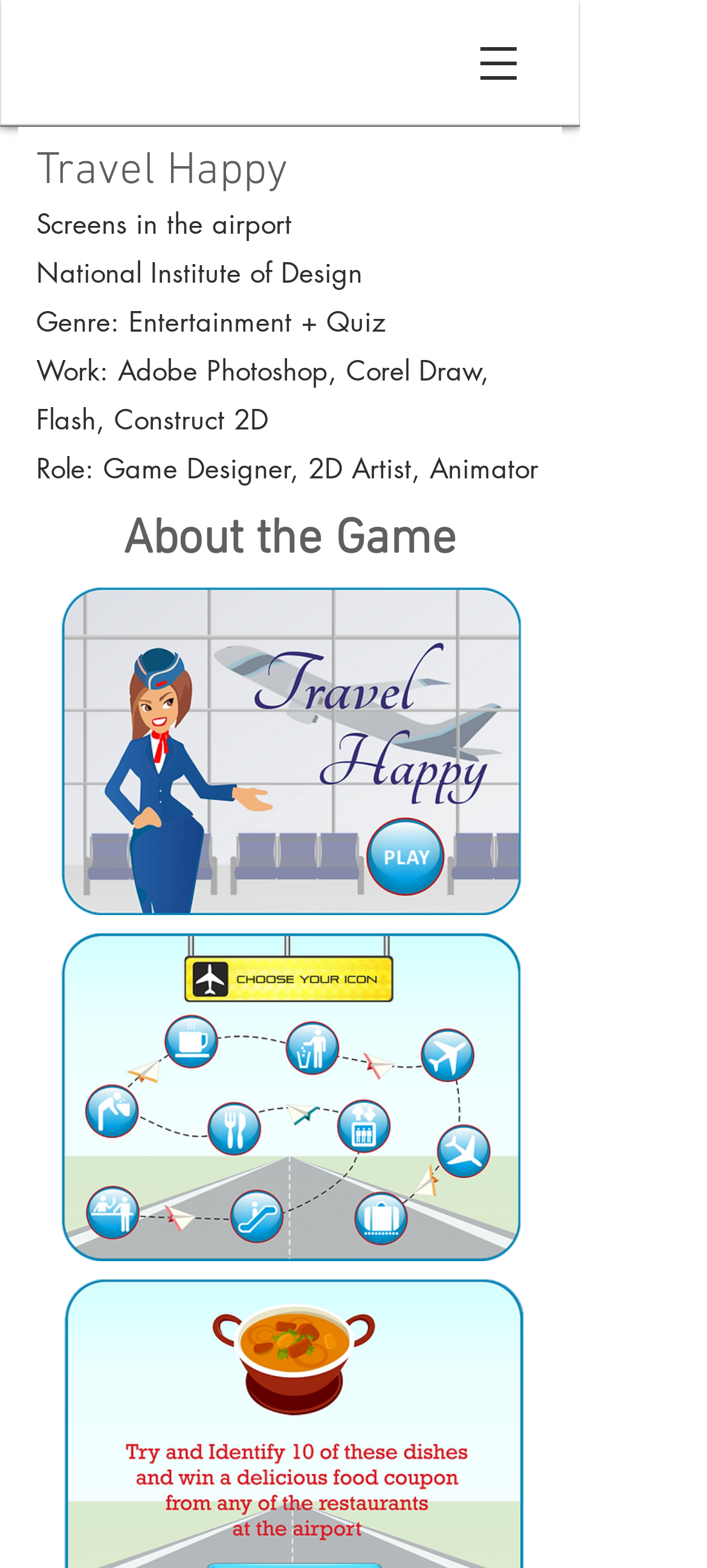How many projects are displayed on the page?
Please utilize the information in the image to give a detailed response to the question.

I counted the number of images with the label 'Project 02' which are displayed on the page, and there are two of them.